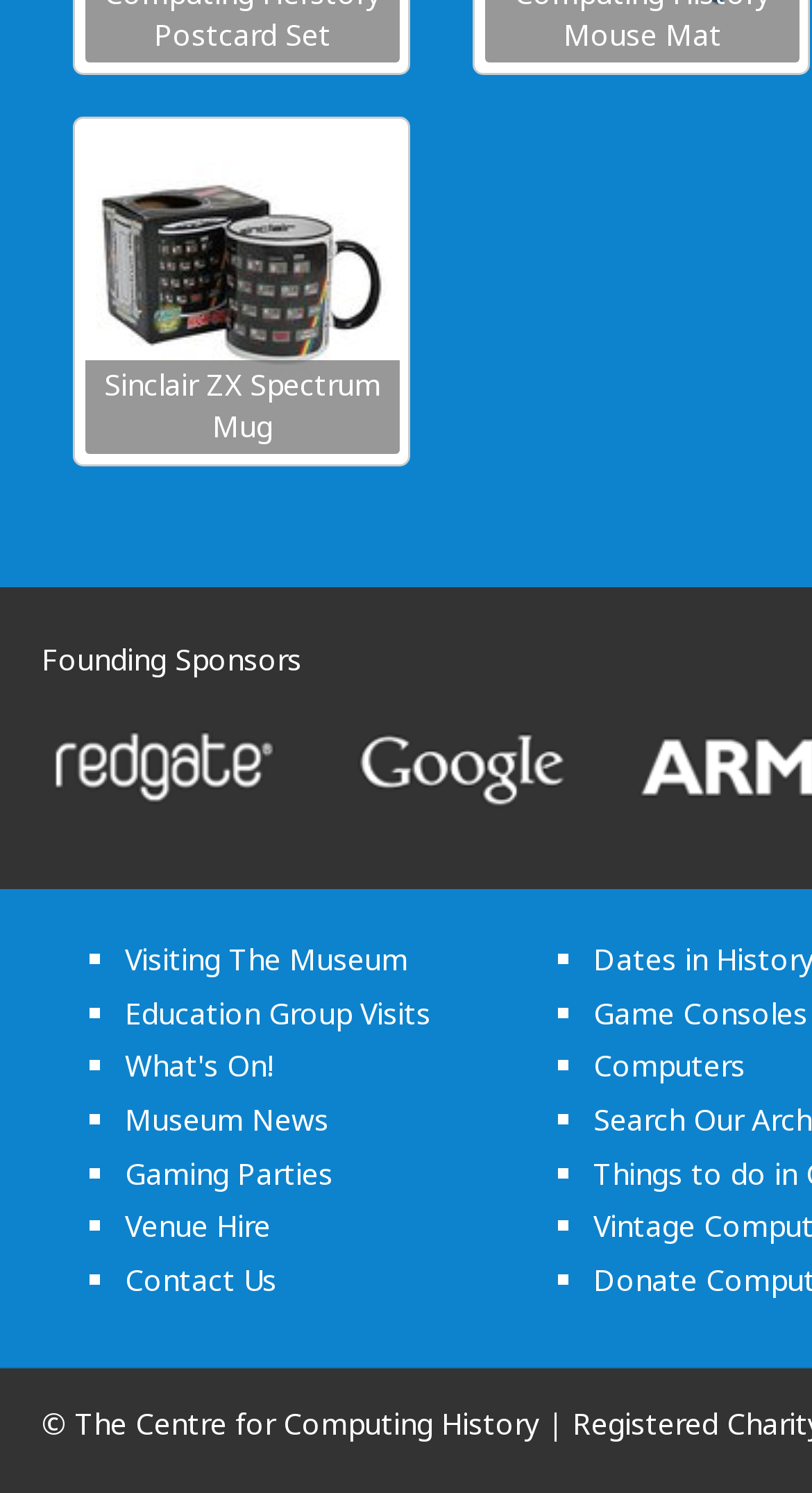Determine the bounding box coordinates in the format (top-left x, top-left y, bottom-right x, bottom-right y). Ensure all values are floating point numbers between 0 and 1. Identify the bounding box of the UI element described by: title="PhotoNews Pakistan"

None